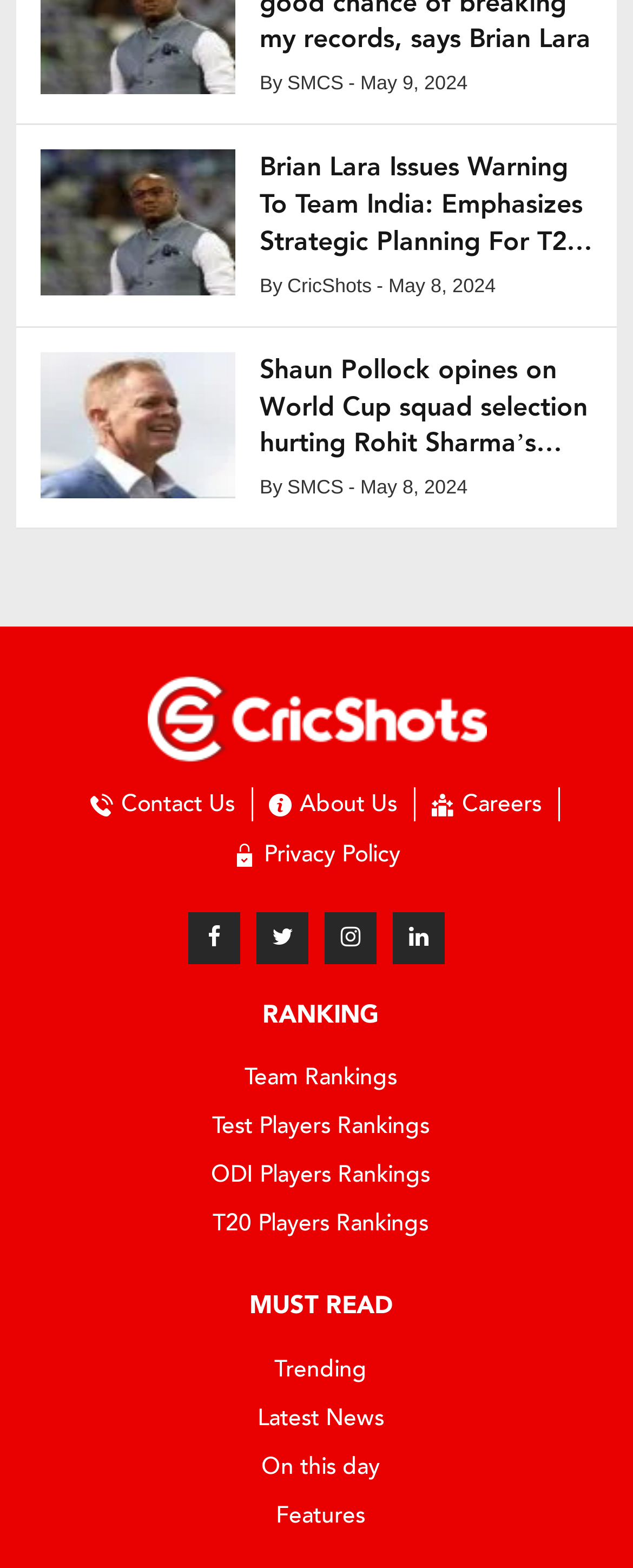Please analyze the image and give a detailed answer to the question:
How many social media links are available?

I counted the number of social media links on the webpage, which are 'Facebook', 'Twitter', 'Instagram', and 'Linkedin', and there are four of them.